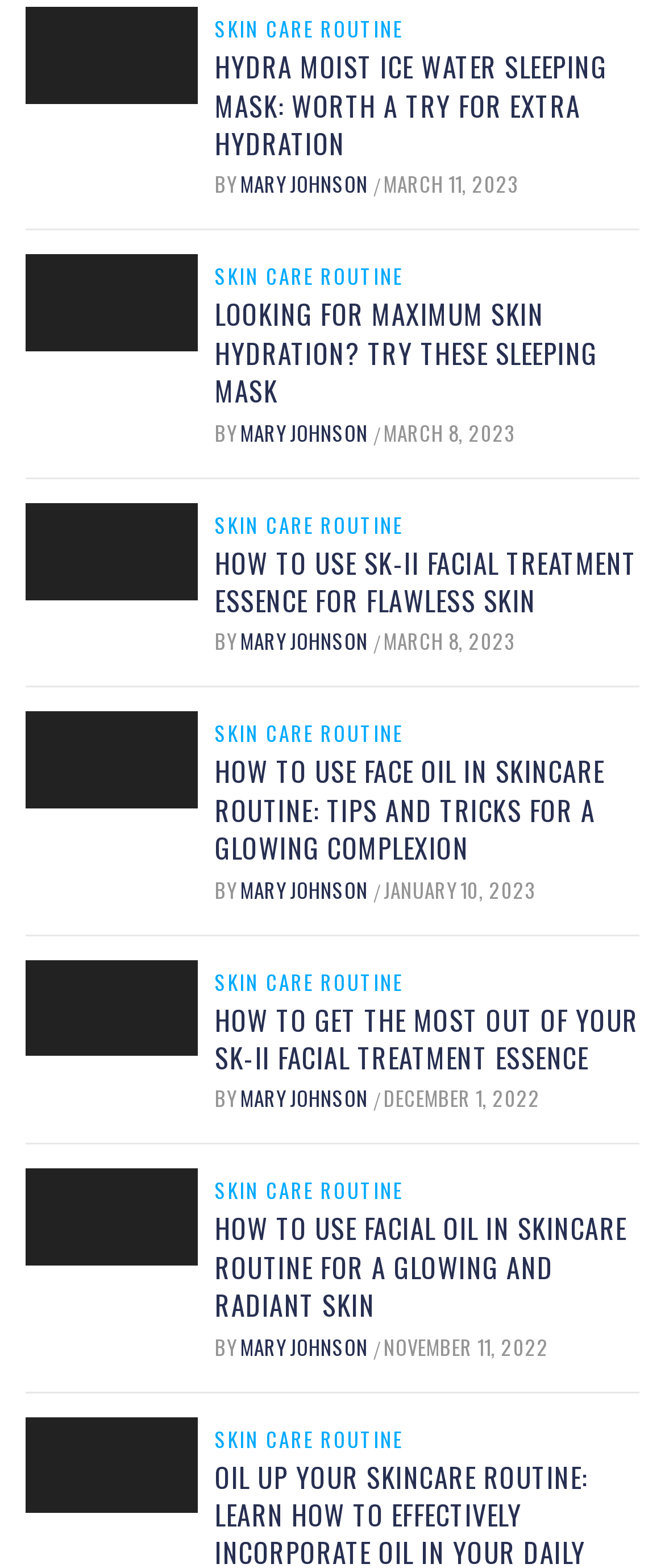Specify the bounding box coordinates of the area to click in order to execute this command: 'View Collection Overview'. The coordinates should consist of four float numbers ranging from 0 to 1, and should be formatted as [left, top, right, bottom].

None